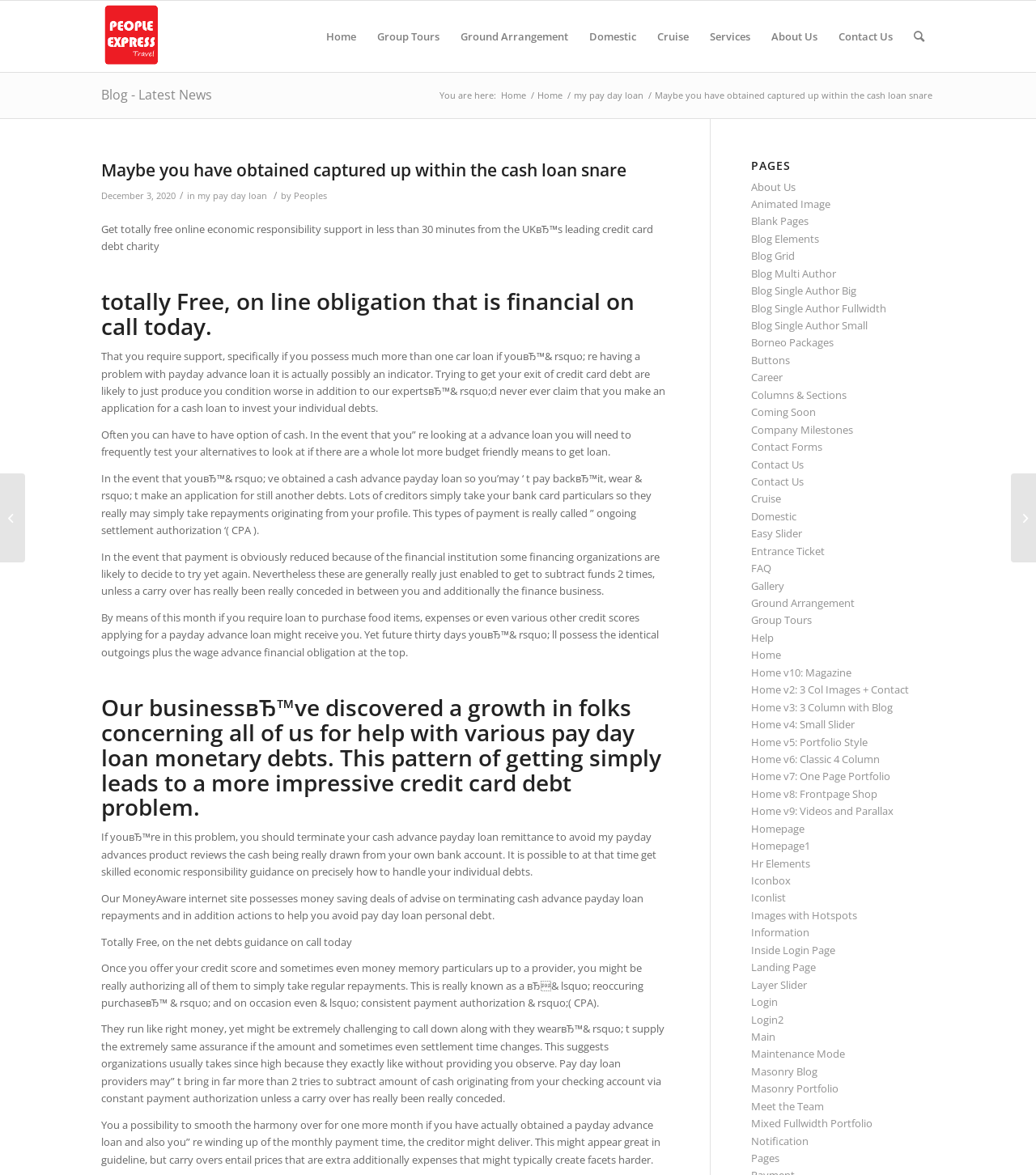Identify the bounding box for the UI element described as: "Mixed Fullwidth Portfolio". The coordinates should be four float numbers between 0 and 1, i.e., [left, top, right, bottom].

[0.725, 0.95, 0.842, 0.962]